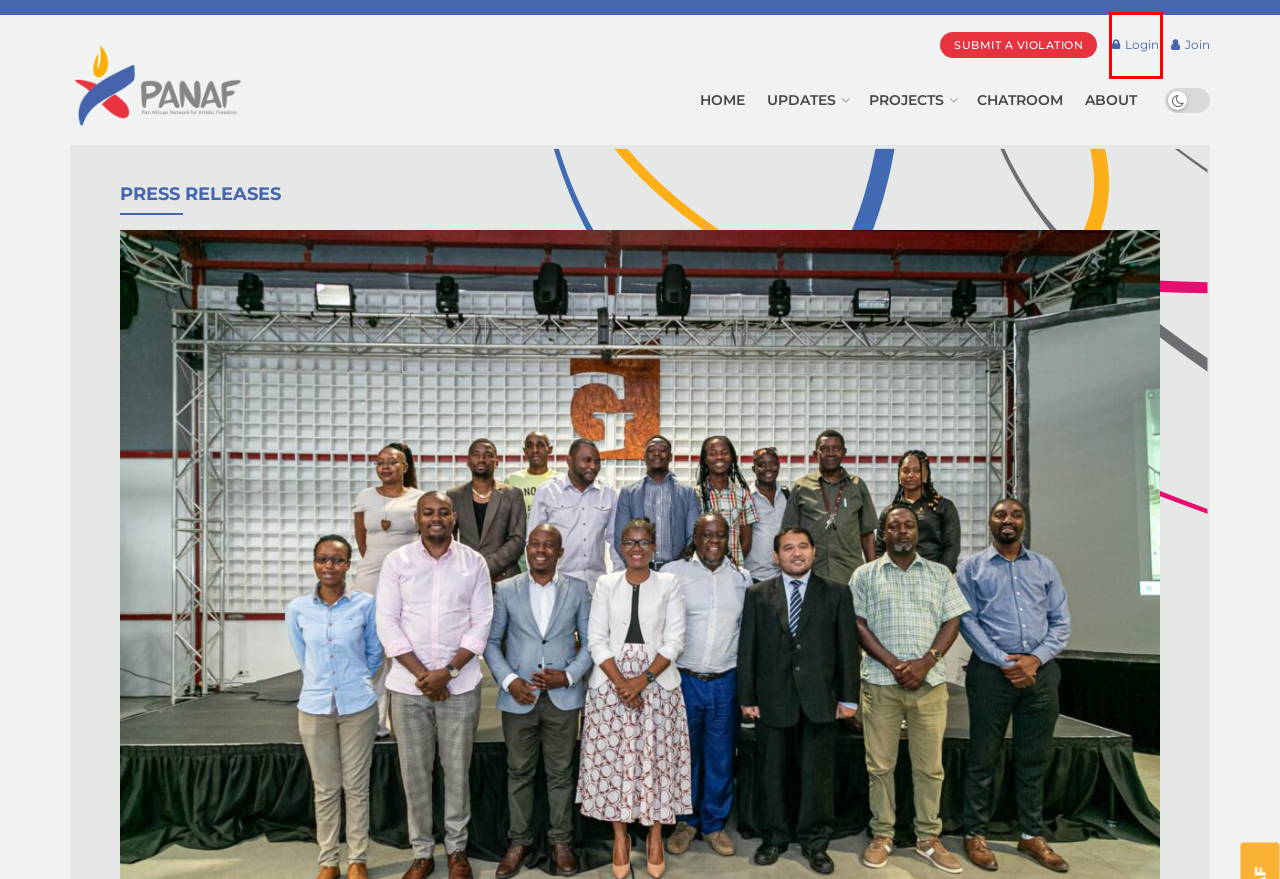You are provided with a screenshot of a webpage that has a red bounding box highlighting a UI element. Choose the most accurate webpage description that matches the new webpage after clicking the highlighted element. Here are your choices:
A. News Archives - Panaf
B. Press Releases Archives - Panaf
C. Panaf Pan-African Network for Artistic Freedom PANAF
D. Read a New study on the Documentation of Artistic Freedom in the Global Landscape - Panaf
E. Membership Registration - Panaf
F. The PANAF chat room
G. Artistic Freedom in Africa: Pan-African Network for Artistic Freedom
H. Advocate for Artistic Freedom in Africa

H